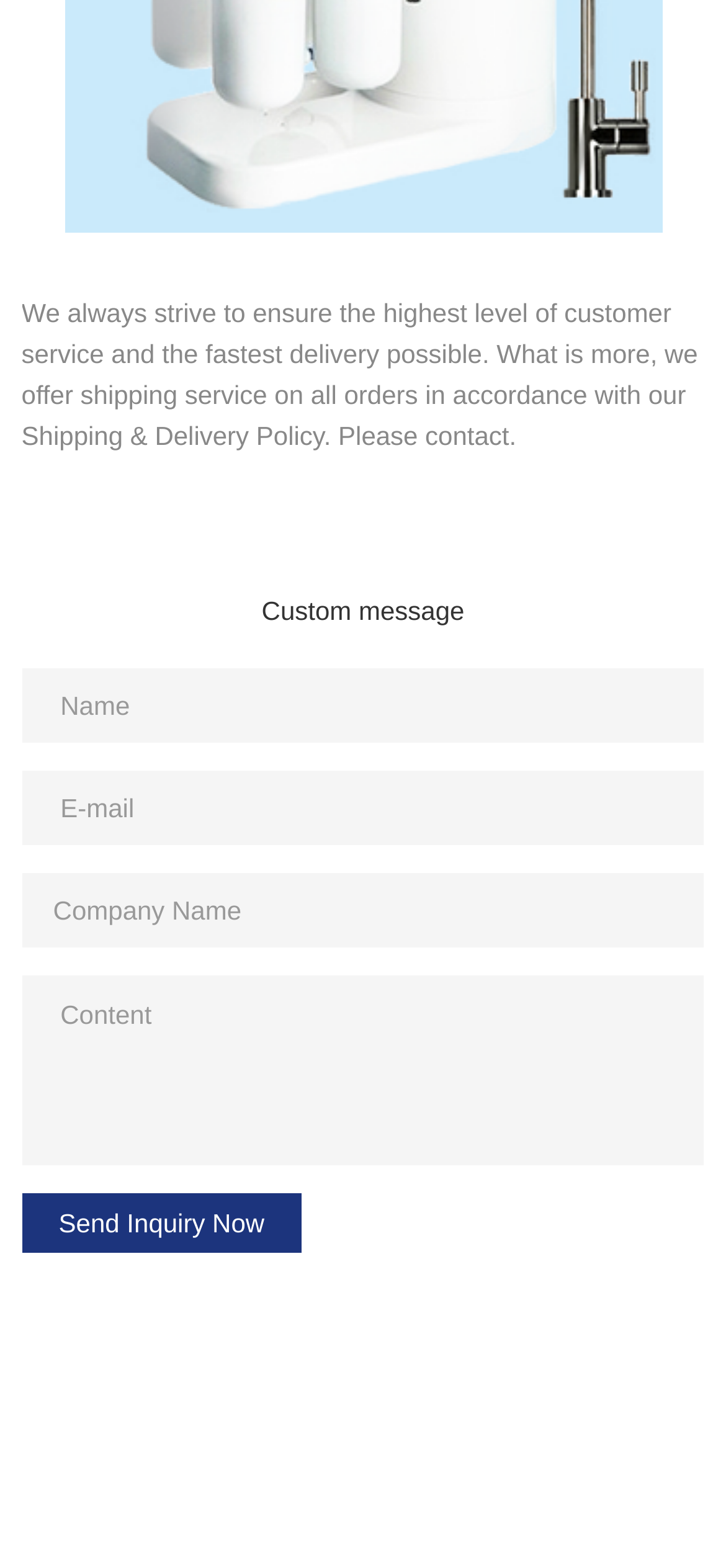Please provide a comprehensive answer to the question below using the information from the image: What is the purpose of this webpage?

Based on the webpage content, it appears that the purpose of this webpage is to allow users to send an inquiry to the company. This is evident from the presence of a form with fields such as name, email, company name, and content, as well as a 'Send Inquiry Now' button.